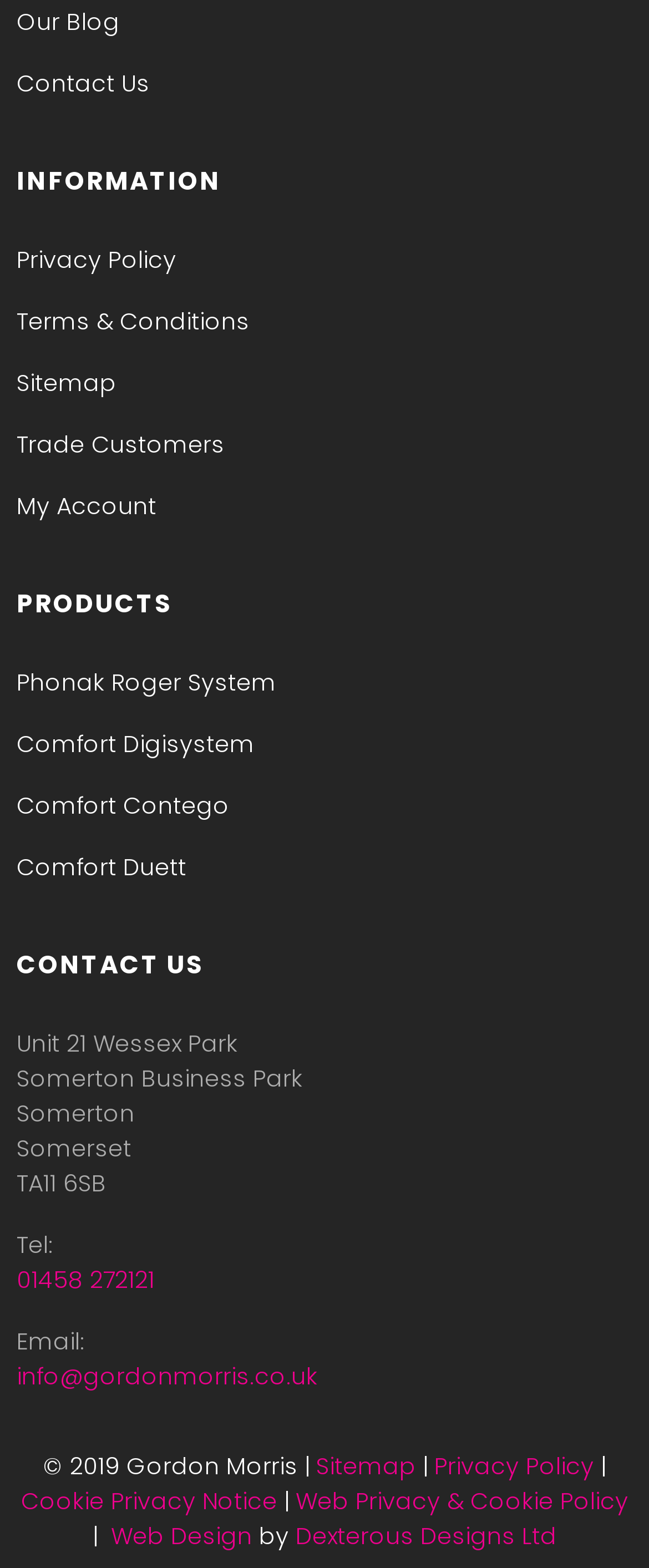What is the company name?
Answer the question in a detailed and comprehensive manner.

The company name can be found in the footer section of the webpage, where it is mentioned as '© 2019 Gordon Morris |'.